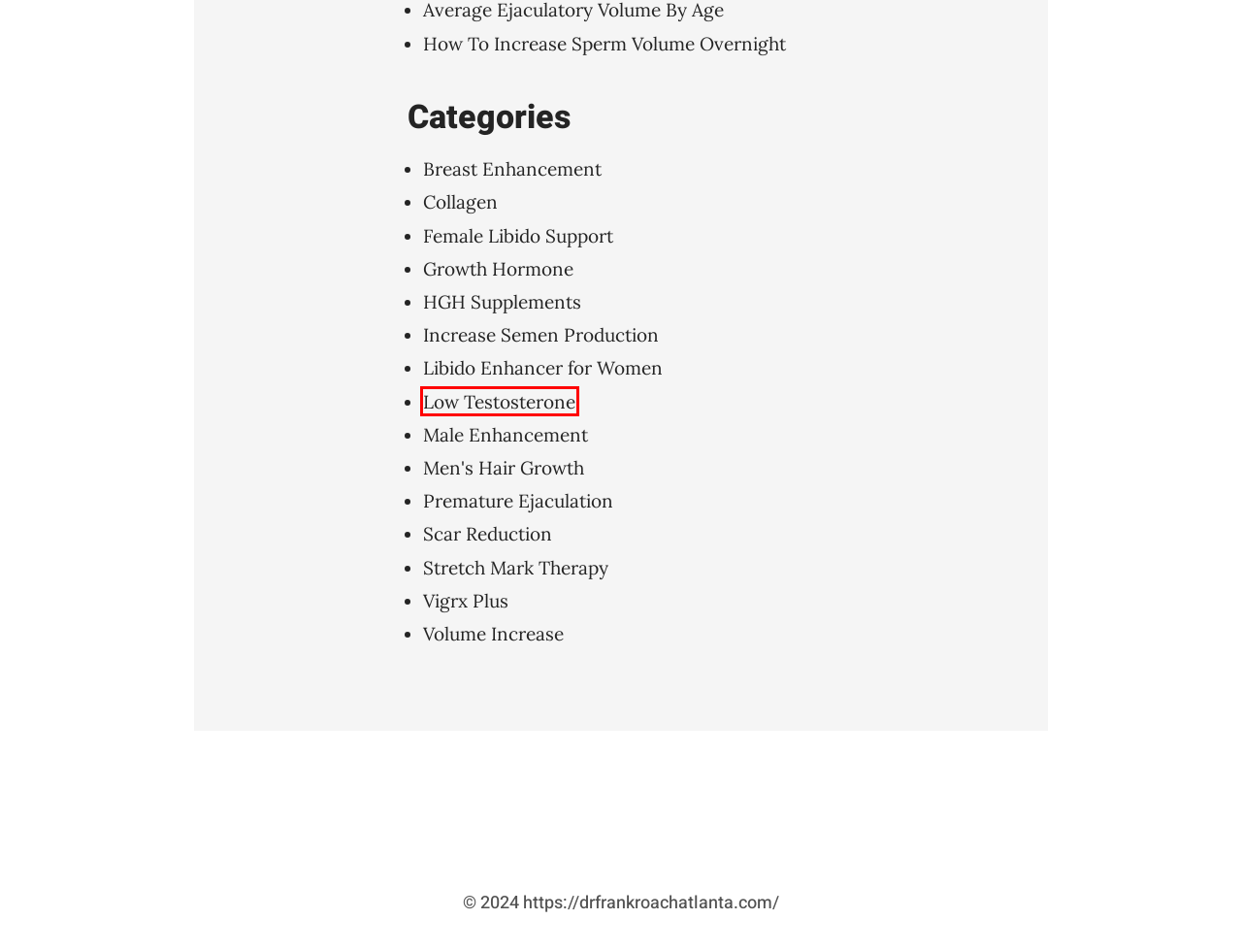You are provided with a screenshot of a webpage that has a red bounding box highlighting a UI element. Choose the most accurate webpage description that matches the new webpage after clicking the highlighted element. Here are your choices:
A. Increase Semen Production - Dr. Frank Roach
B. Growth Hormone - Dr. Frank Roach
C. Male Enhancement - Dr. Frank Roach
D. Low Testosterone - Dr. Frank Roach
E. Premature Ejaculation - Dr. Frank Roach
F. Breast Enhancement - Dr. Frank Roach
G. Volume Increase - Dr. Frank Roach
H. HGH Supplements - Dr. Frank Roach

D